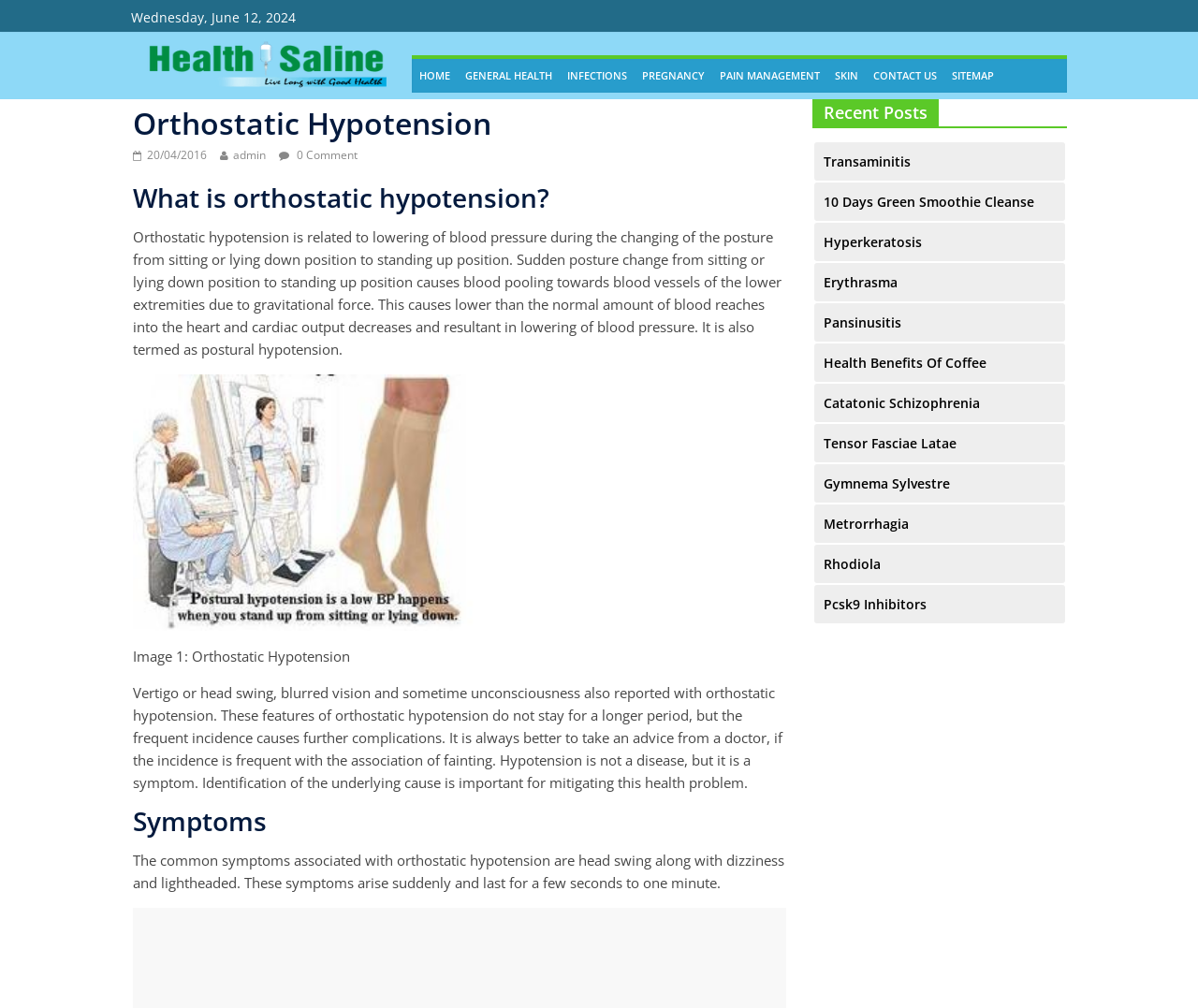What is the date of the webpage?
Please analyze the image and answer the question with as much detail as possible.

The date of the webpage is mentioned at the top of the page, which is Wednesday, June 12, 2024.